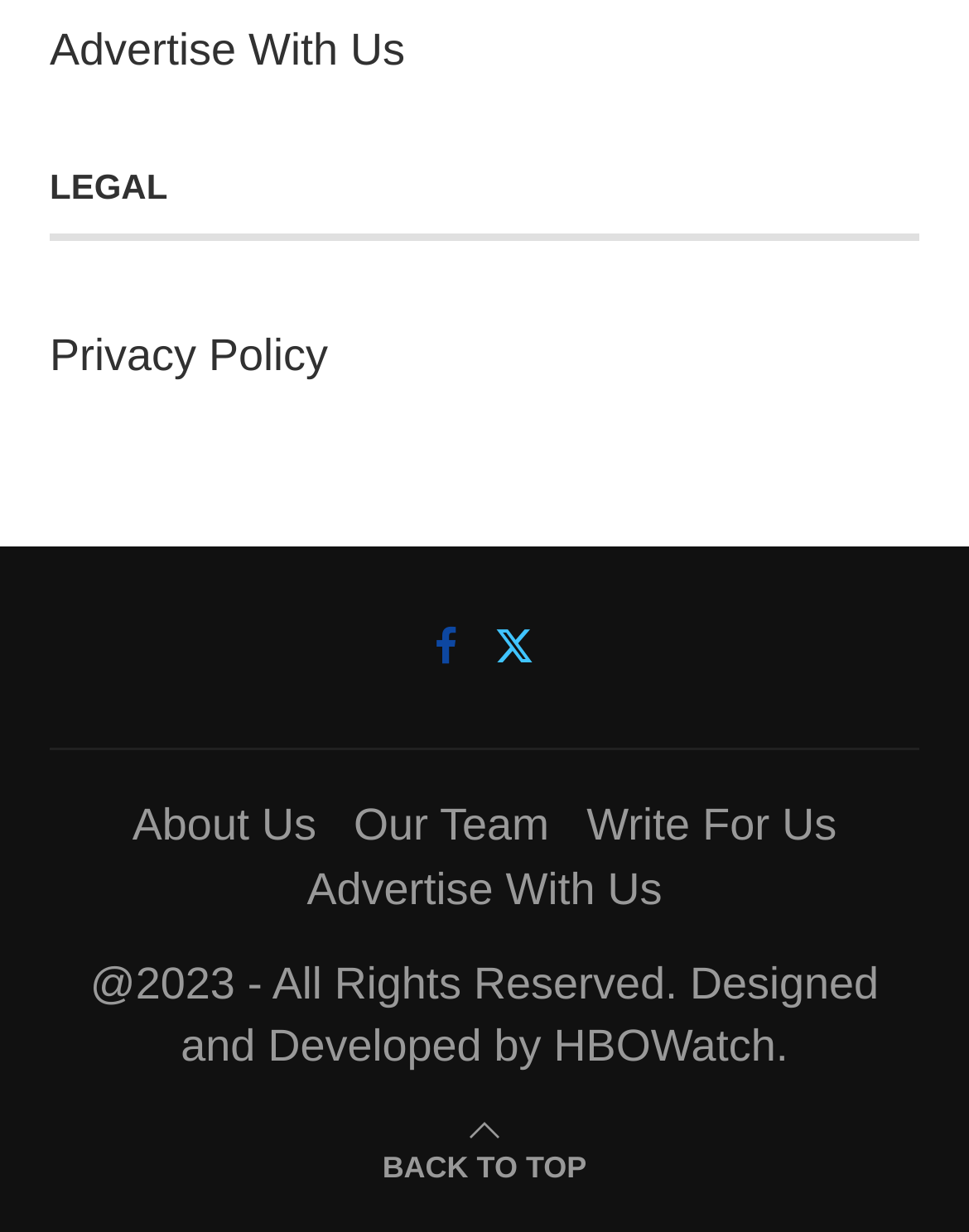Please answer the following question using a single word or phrase: 
What is the copyright year?

2023